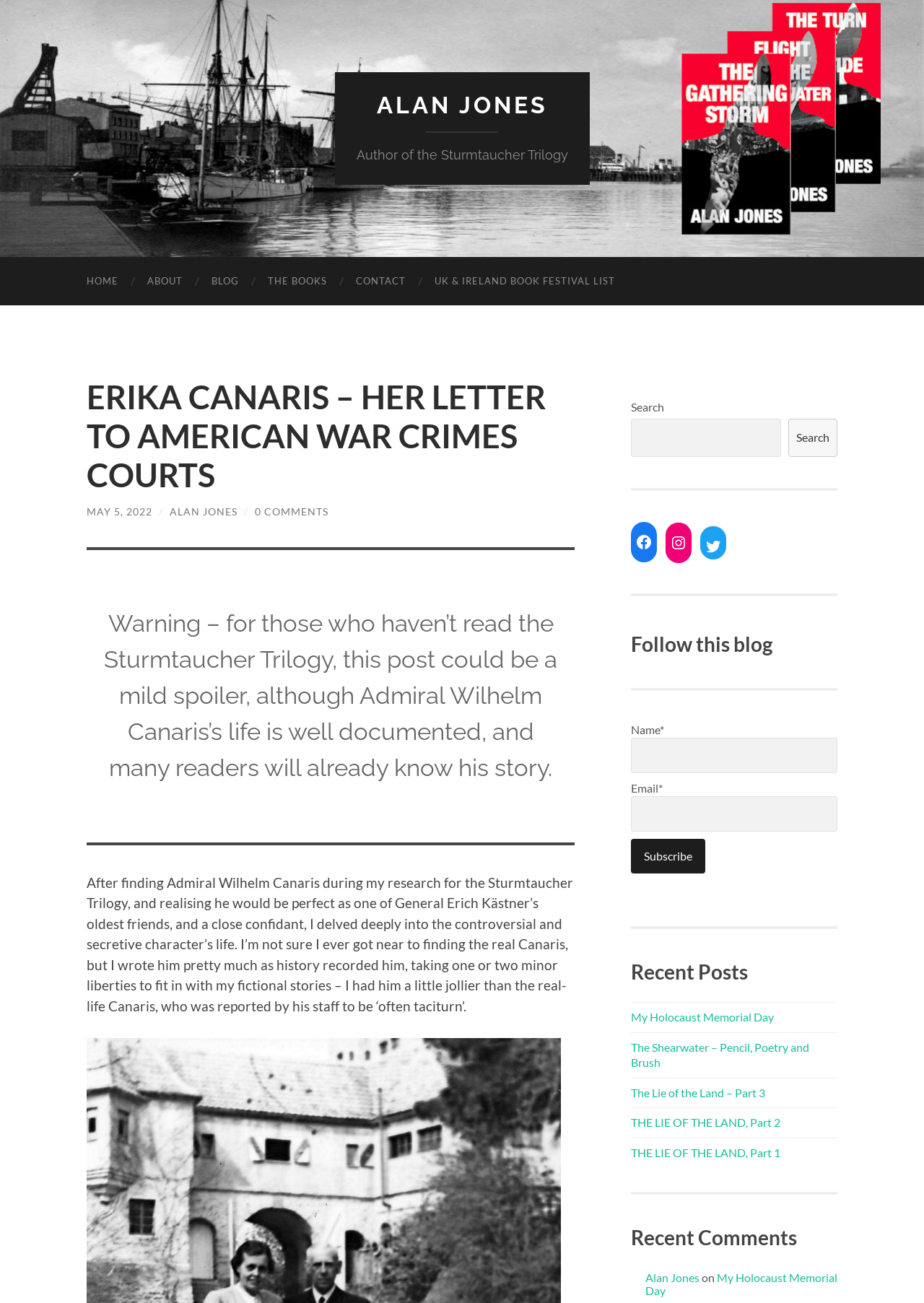Offer a thorough description of the webpage.

This webpage is about author Alan Jones, specifically his blog post "ERIKA CANARIS – HER LETTER TO AMERICAN WAR CRIMES COURTS". At the top, there is a navigation menu with links to "HOME", "ABOUT", "BLOG", "THE BOOKS", "CONTACT", and "UK & IRELAND BOOK FESTIVAL LIST". Below the navigation menu, there is a heading with the title of the blog post, followed by the date "MAY 5, 2022" and the author's name "ALAN JONES".

The main content of the page is a blockquote with a warning message about potential spoilers for readers who haven't read the Sturmtaucher Trilogy. Below the warning message, there is a lengthy paragraph about Admiral Wilhelm Canaris, a historical figure who inspired a character in the author's trilogy.

On the right side of the page, there is a search bar with a search button. Below the search bar, there are links to the author's social media profiles on Facebook, Instagram, and Twitter. Further down, there is a section to "Follow this blog" where visitors can enter their name and email address to subscribe.

The page also features a section for "Recent Posts" with links to several other blog posts, including "My Holocaust Memorial Day", "The Shearwater – Pencil, Poetry and Brush", and others. Additionally, there is a section for "Recent Comments", but it appears to be empty.

At the very bottom of the page, there is a footer section with a link to the author's name and a link to another blog post, "My Holocaust Memorial Day".